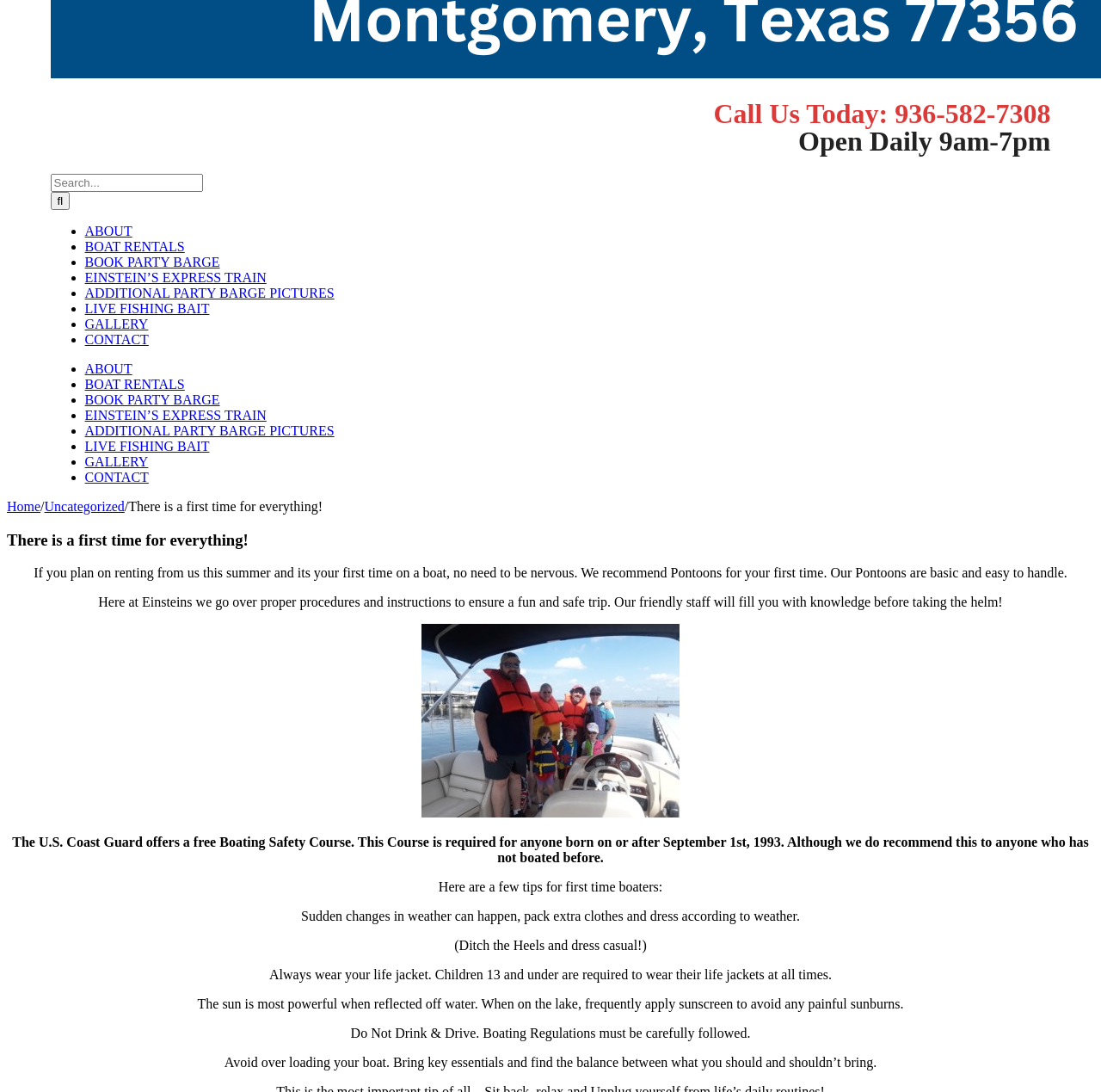Ascertain the bounding box coordinates for the UI element detailed here: "BOOK PARTY BARGE". The coordinates should be provided as [left, top, right, bottom] with each value being a float between 0 and 1.

[0.077, 0.233, 0.2, 0.247]